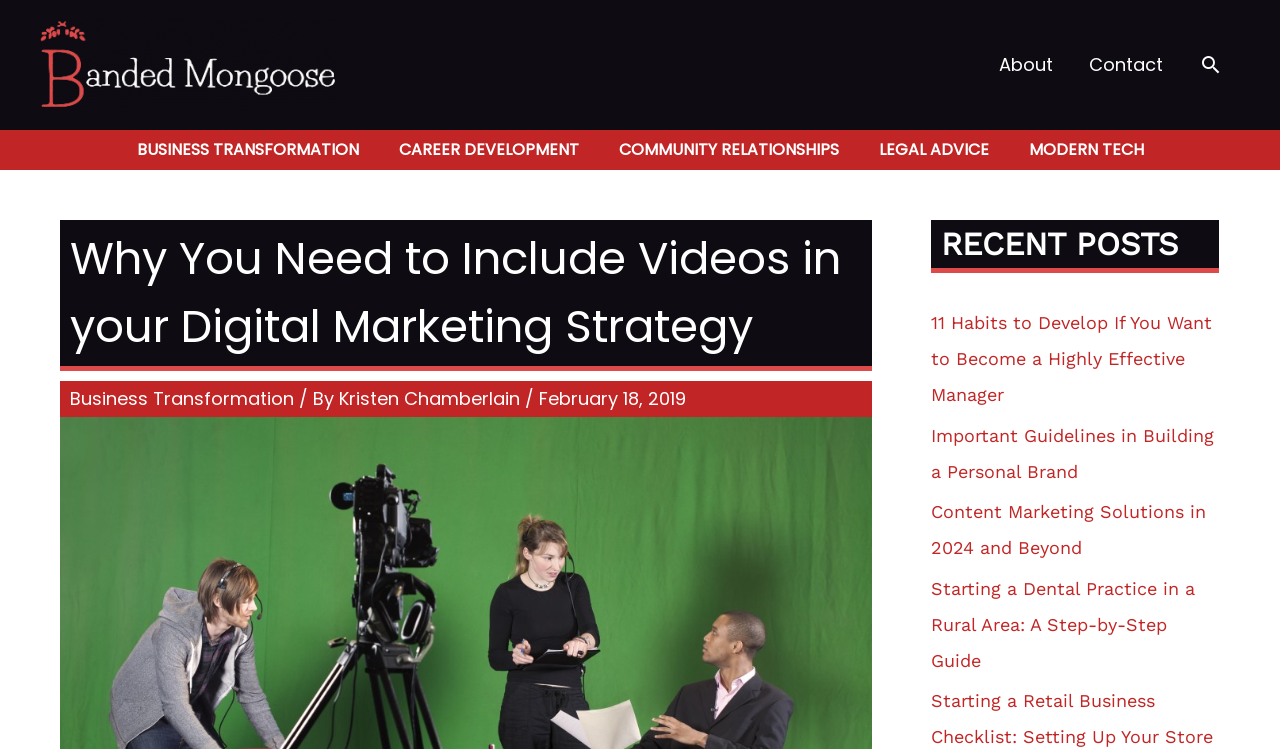Can you locate the main headline on this webpage and provide its text content?

Why You Need to Include Videos in your Digital Marketing Strategy